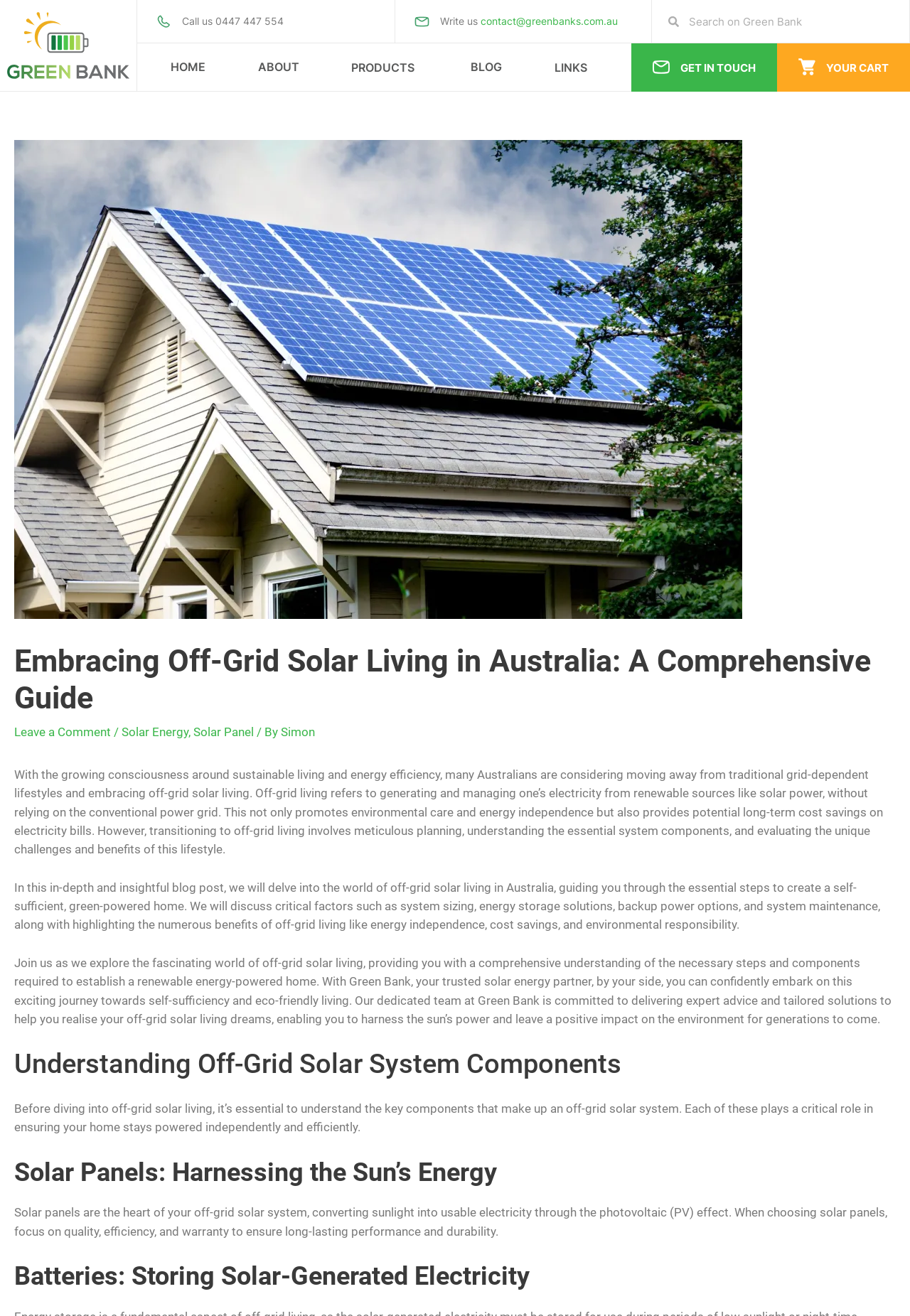Could you locate the bounding box coordinates for the section that should be clicked to accomplish this task: "Click the 'YOUR CART' link".

[0.854, 0.033, 1.0, 0.07]